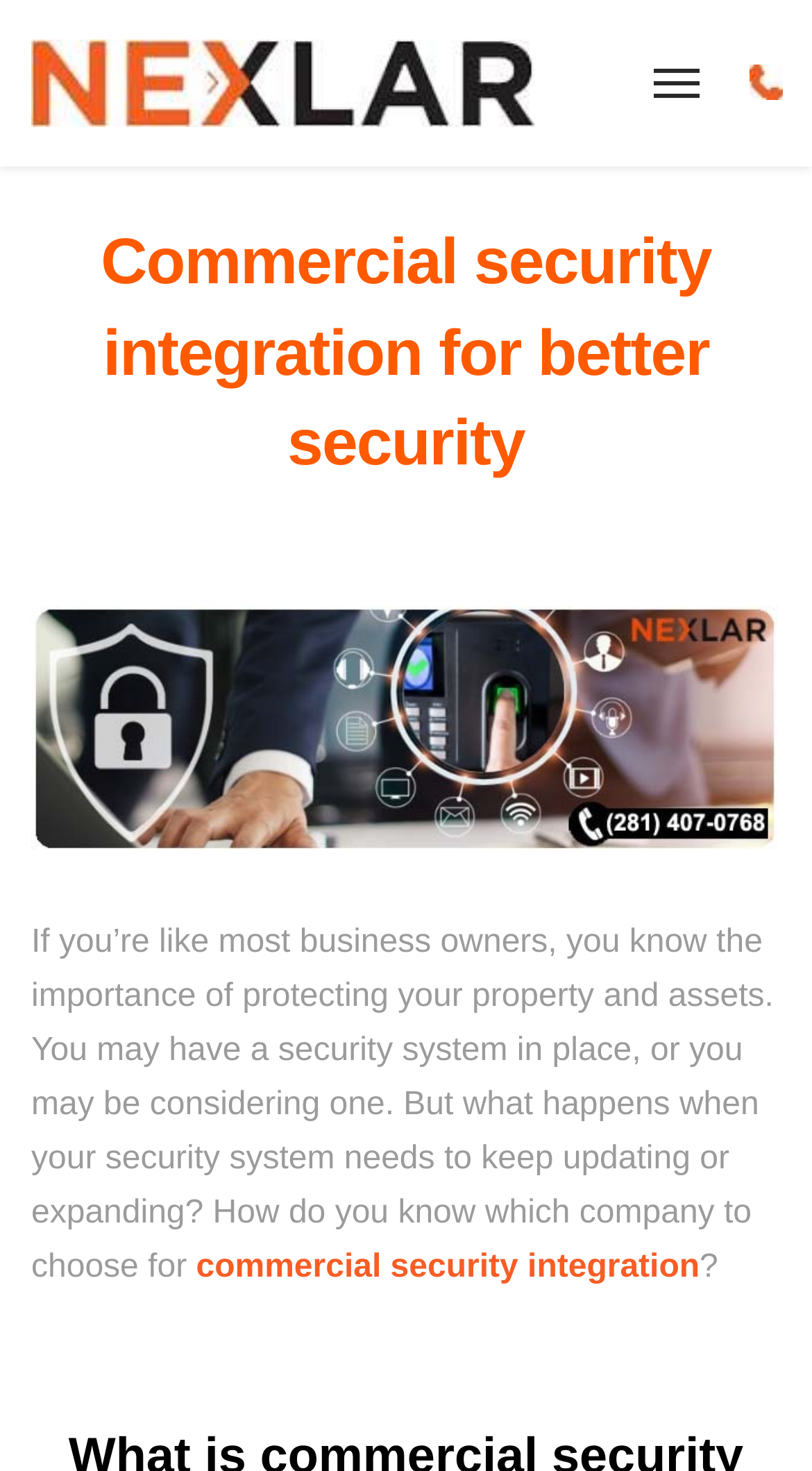What is the topic of the webpage?
Identify the answer in the screenshot and reply with a single word or phrase.

Commercial security integration